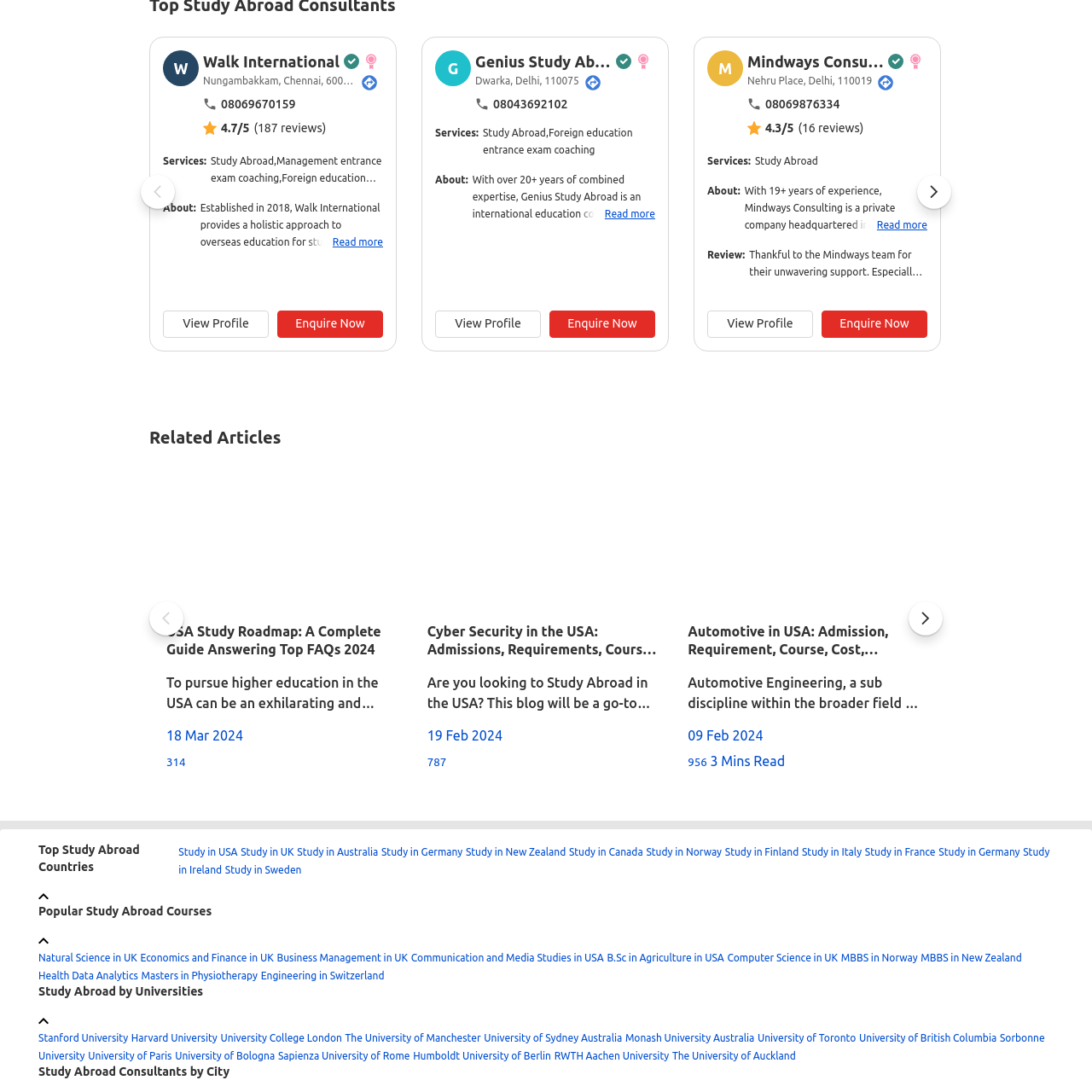Focus on the content inside the red-outlined area of the image and answer the ensuing question in detail, utilizing the information presented: Where is the graduation cap commonly seen?

The graduation cap is often associated with academic accomplishments and is commonly seen at graduation ceremonies, where students wear it as a symbol of their achievement.